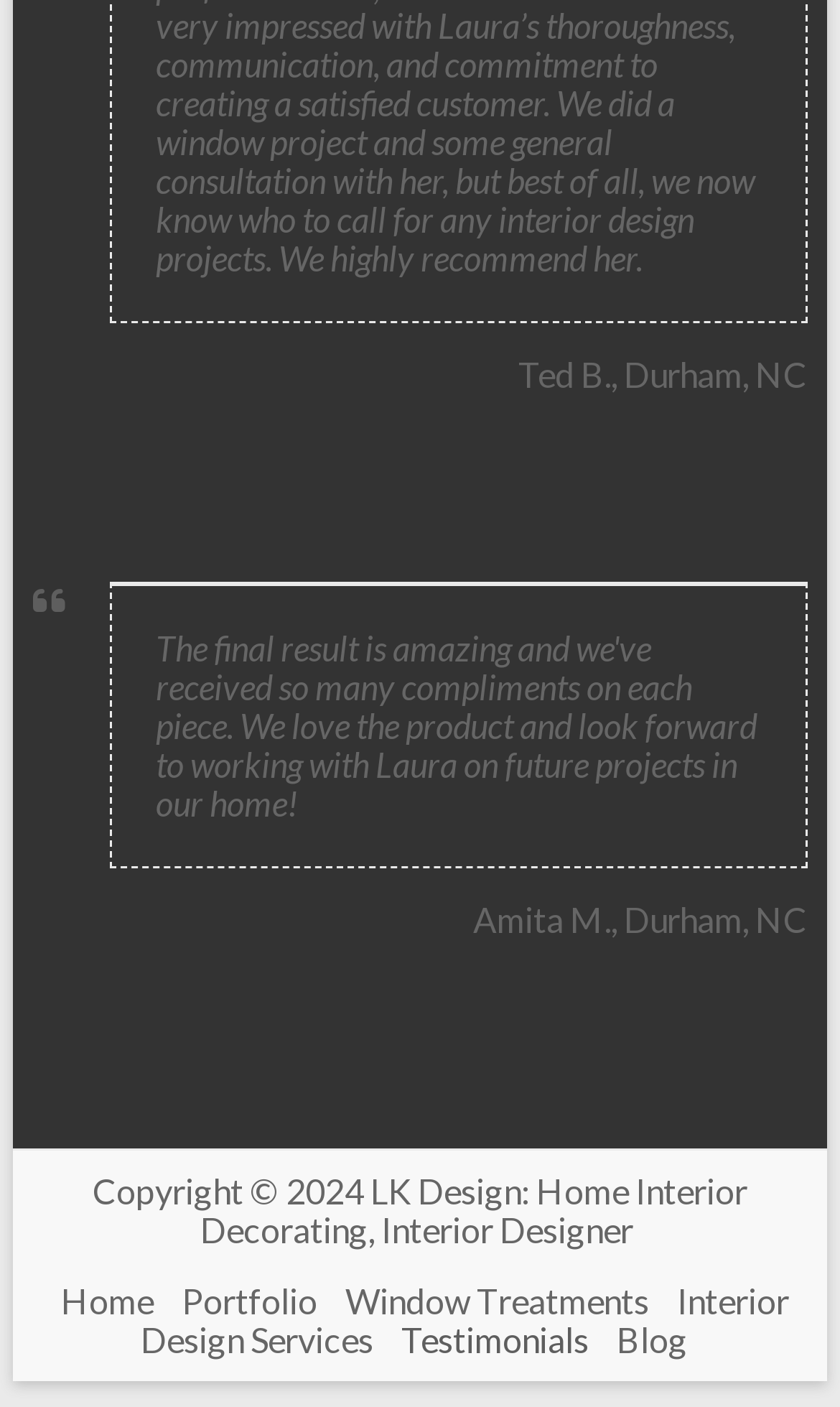Using the provided description: "Interior Design Services", find the bounding box coordinates of the corresponding UI element. The output should be four float numbers between 0 and 1, in the format [left, top, right, bottom].

[0.168, 0.902, 0.94, 0.966]